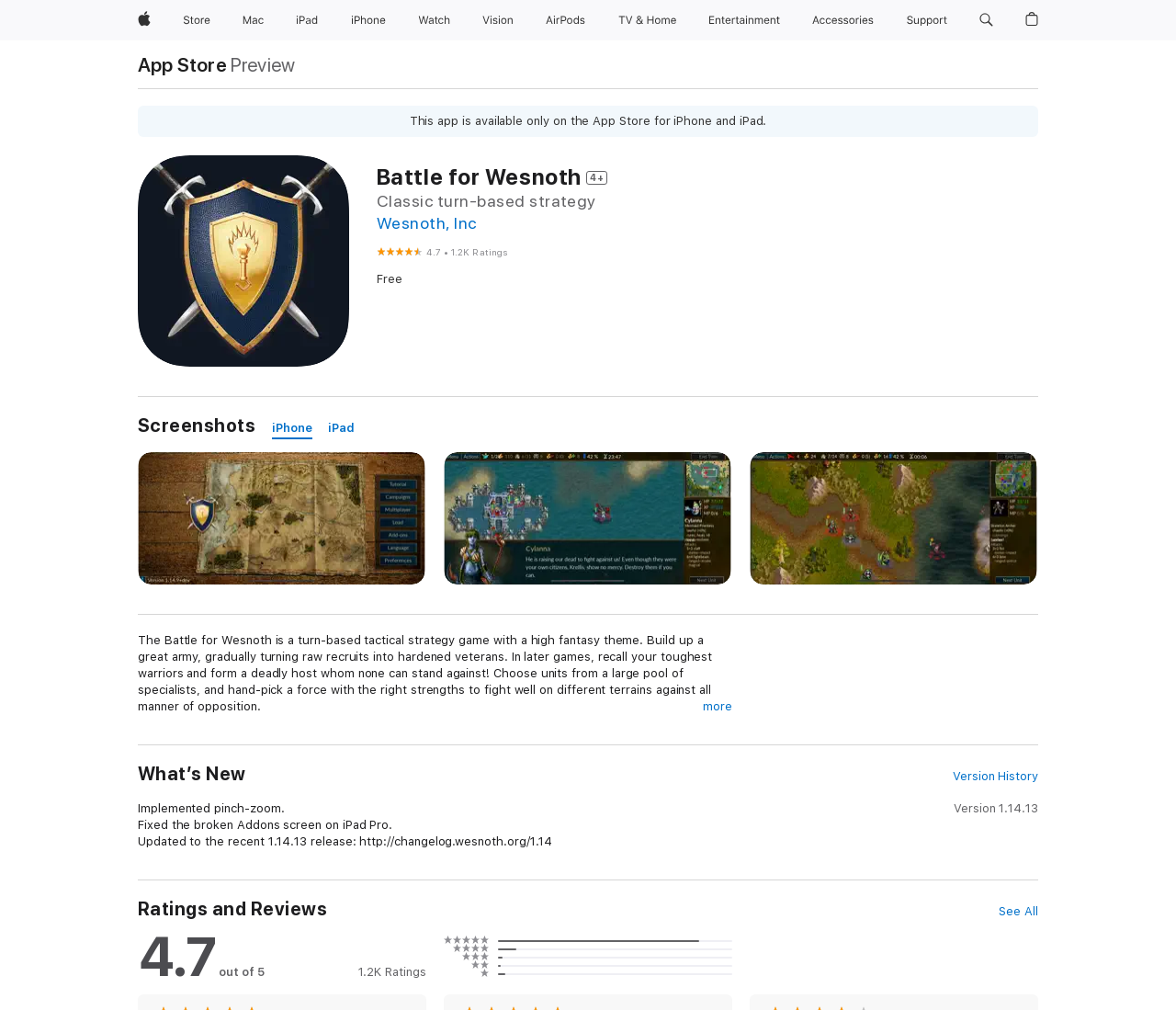Find the bounding box coordinates of the element to click in order to complete the given instruction: "Open Wesnoth, Inc website."

[0.32, 0.211, 0.405, 0.23]